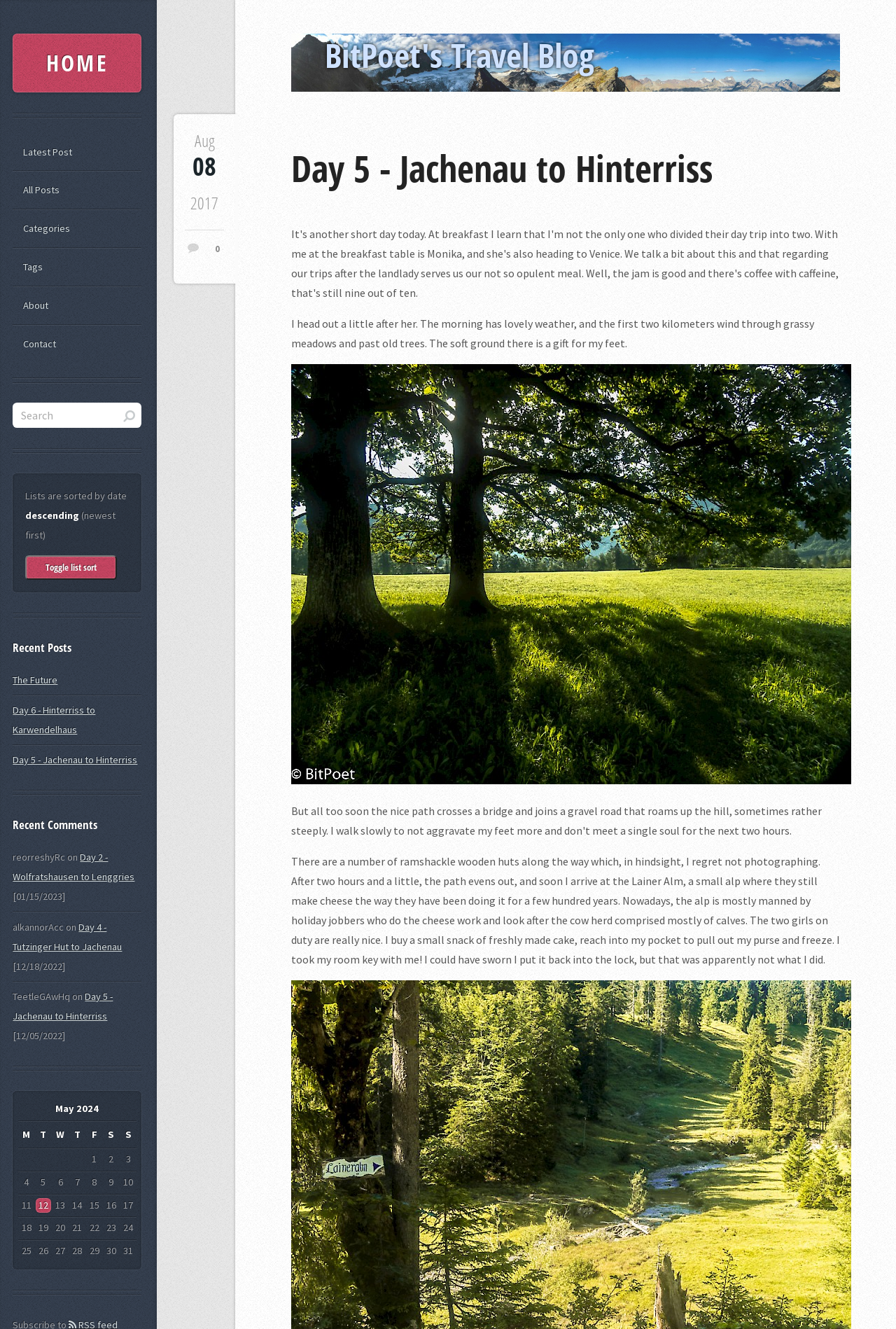Please identify the bounding box coordinates for the region that you need to click to follow this instruction: "Call now and save".

None